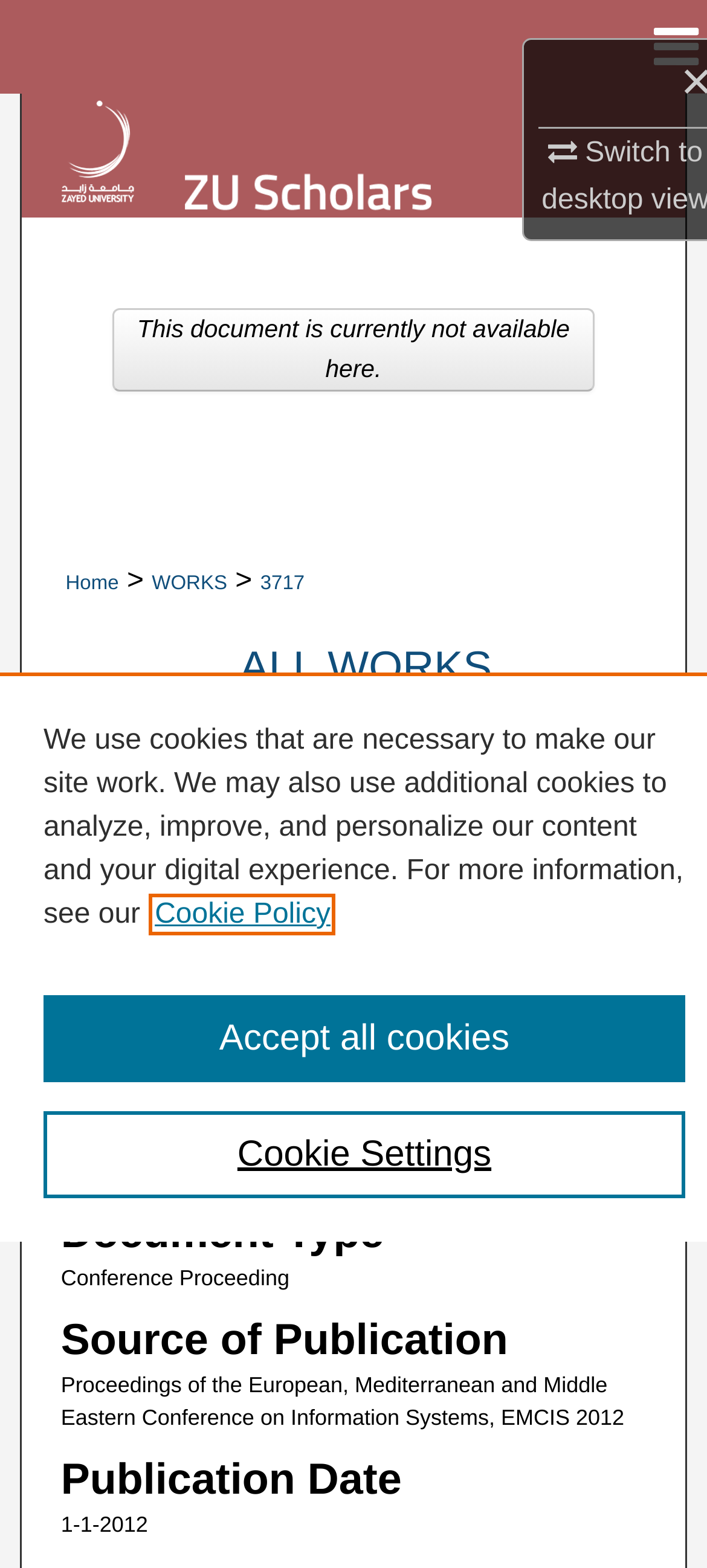Can you find the bounding box coordinates for the UI element given this description: "Accept all cookies"? Provide the coordinates as four float numbers between 0 and 1: [left, top, right, bottom].

[0.062, 0.635, 0.969, 0.69]